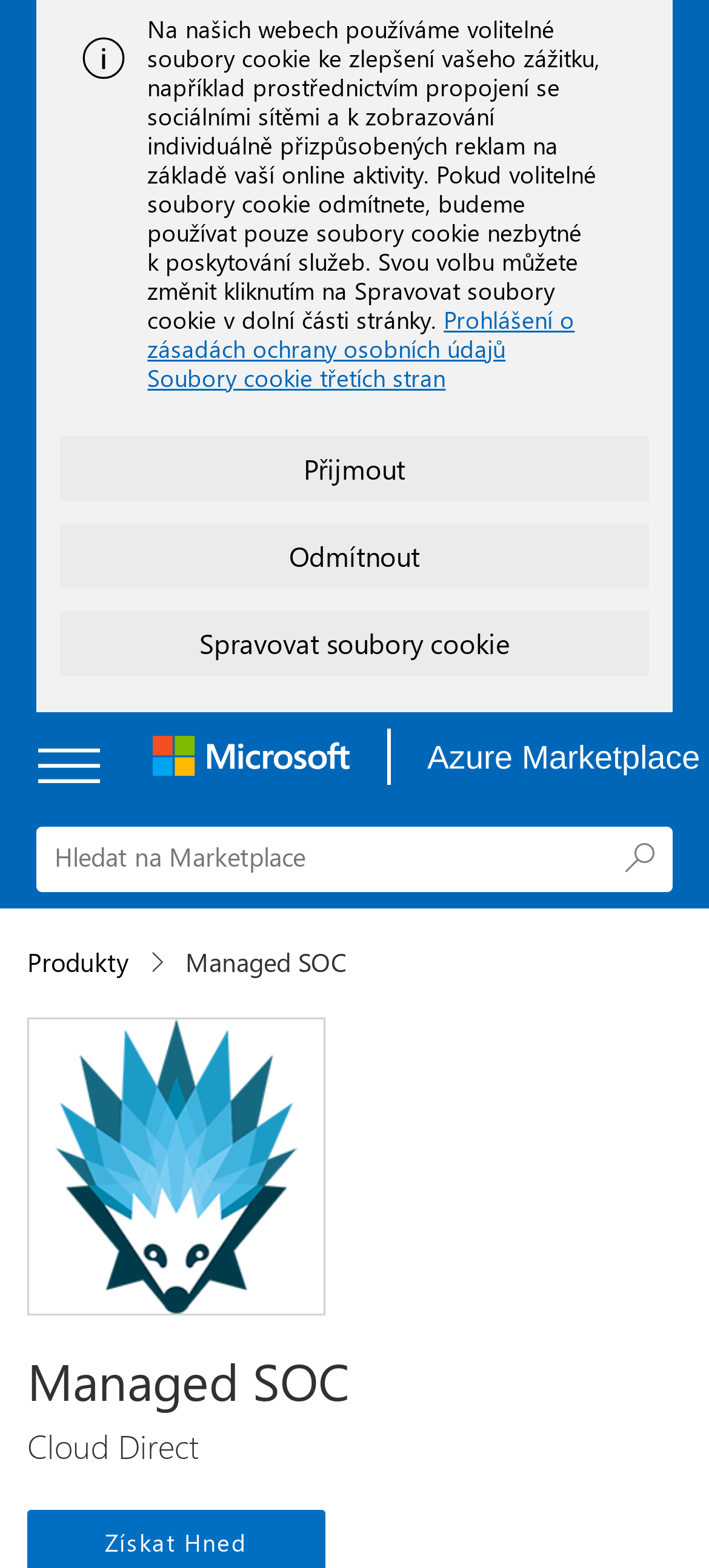Determine the bounding box coordinates of the section to be clicked to follow the instruction: "Browse products". The coordinates should be given as four float numbers between 0 and 1, formatted as [left, top, right, bottom].

[0.038, 0.603, 0.208, 0.625]